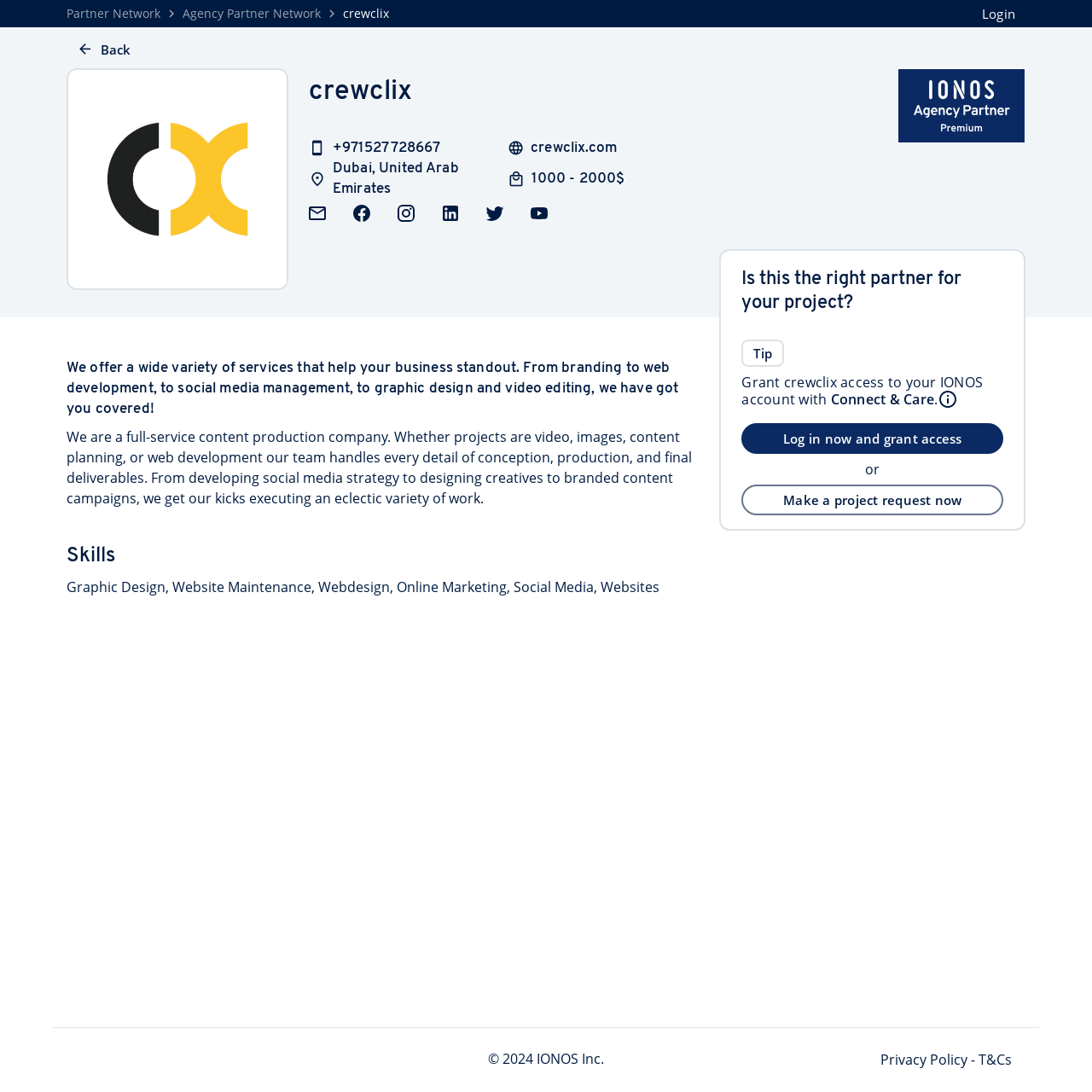Please identify the bounding box coordinates of the element's region that I should click in order to complete the following instruction: "View the company's social media profiles". The bounding box coordinates consist of four float numbers between 0 and 1, i.e., [left, top, right, bottom].

[0.317, 0.181, 0.345, 0.209]